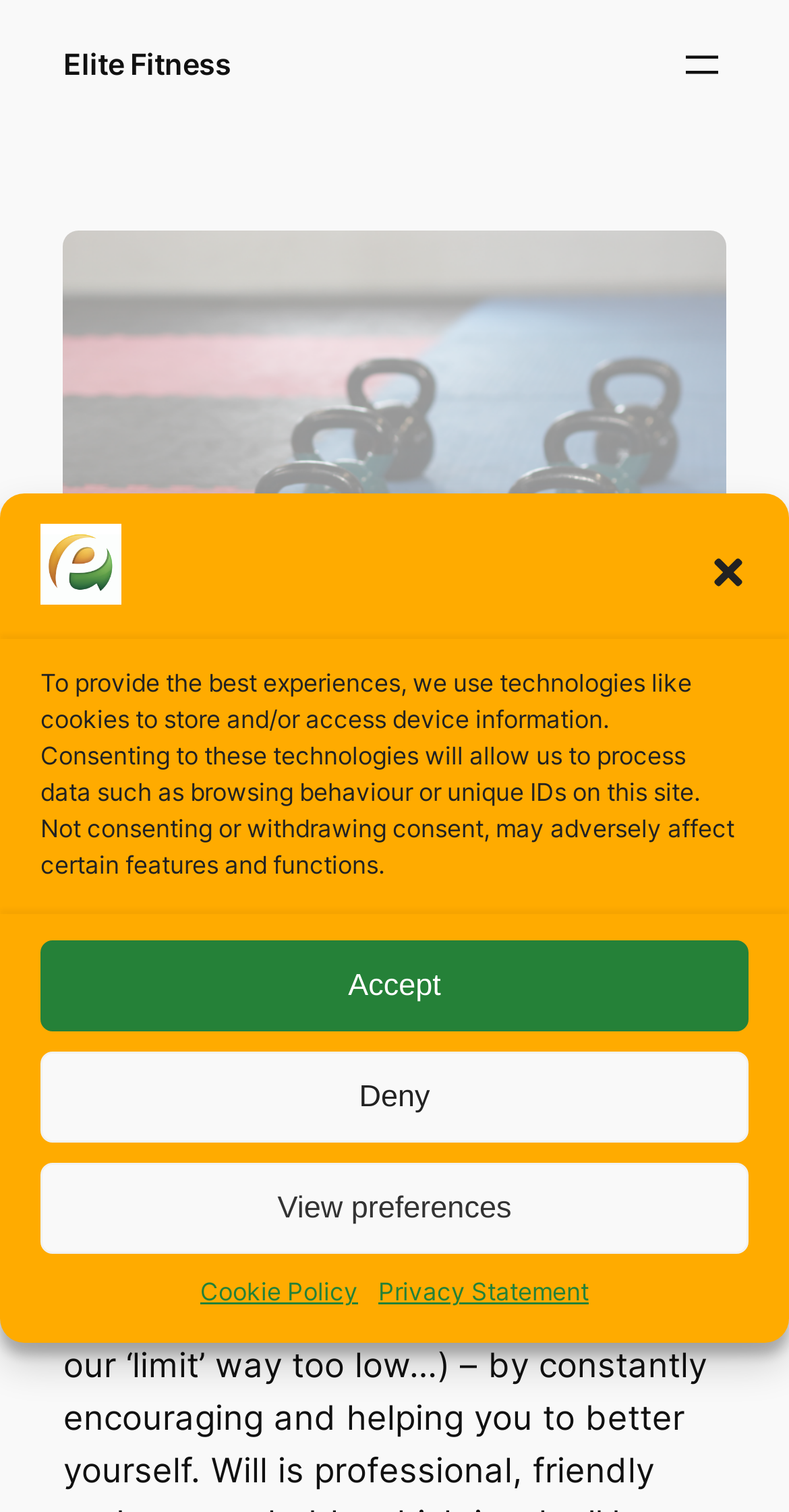Pinpoint the bounding box coordinates of the area that must be clicked to complete this instruction: "open the main menu".

[0.858, 0.027, 0.92, 0.059]